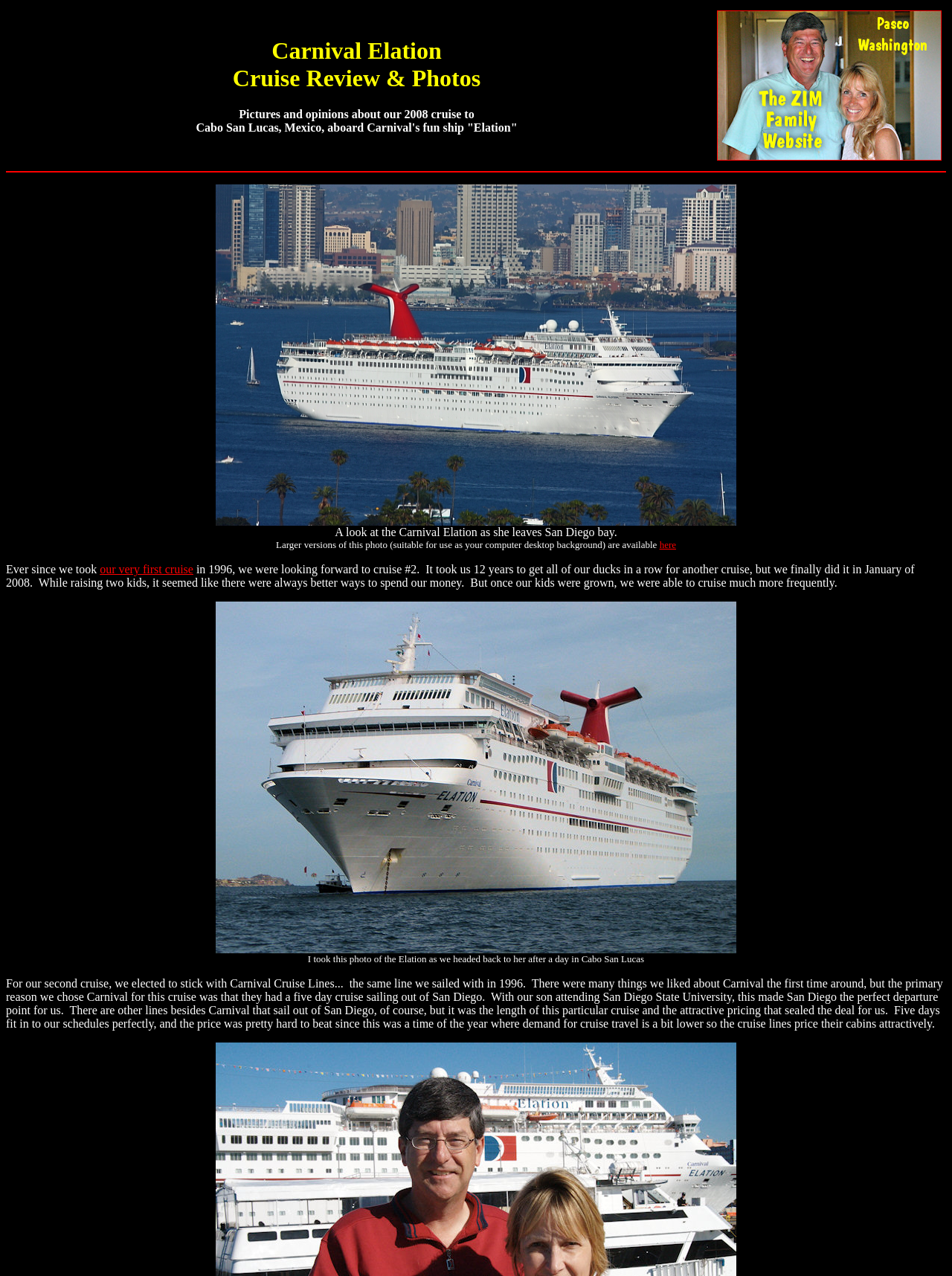Give a one-word or short phrase answer to this question: 
How many years did it take for the authors to take their second cruise?

12 years